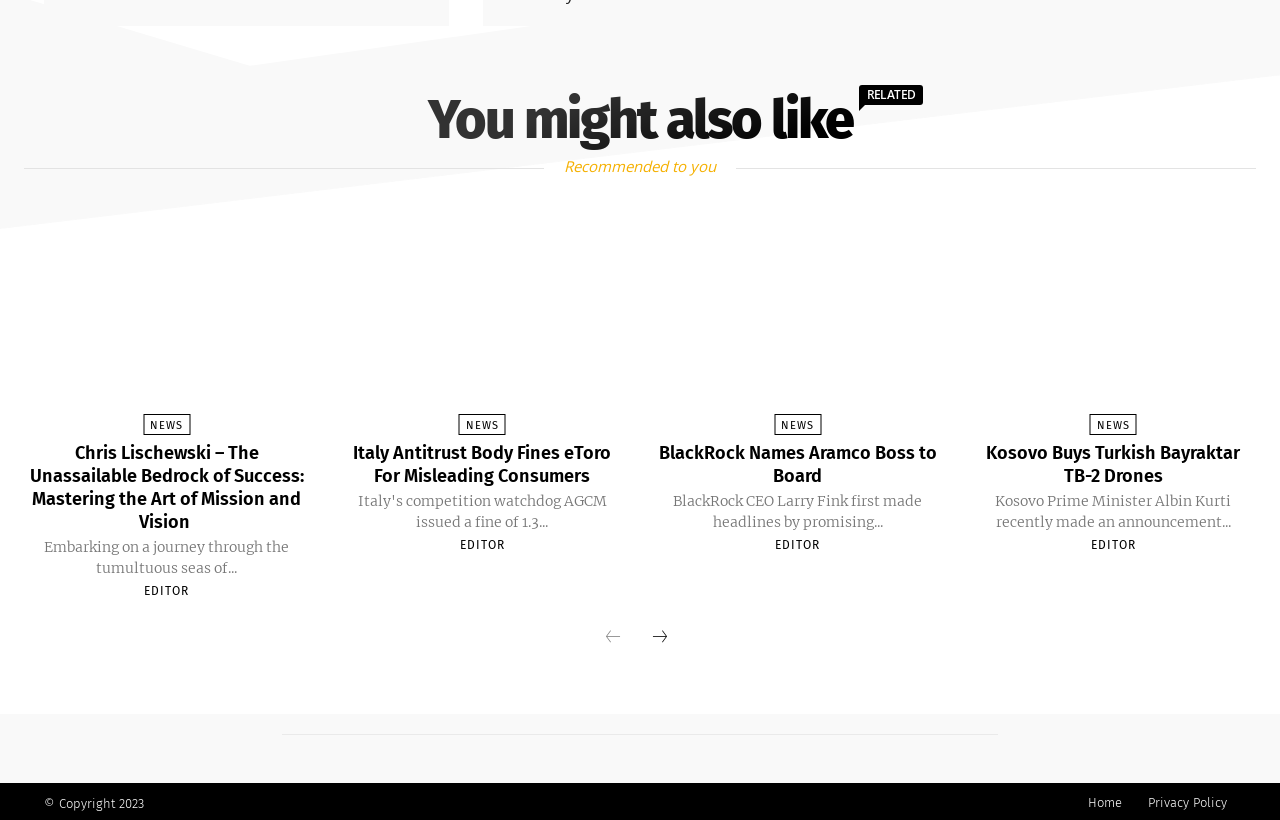Please locate the UI element described by "aria-label="prev-page"" and provide its bounding box coordinates.

[0.463, 0.746, 0.495, 0.8]